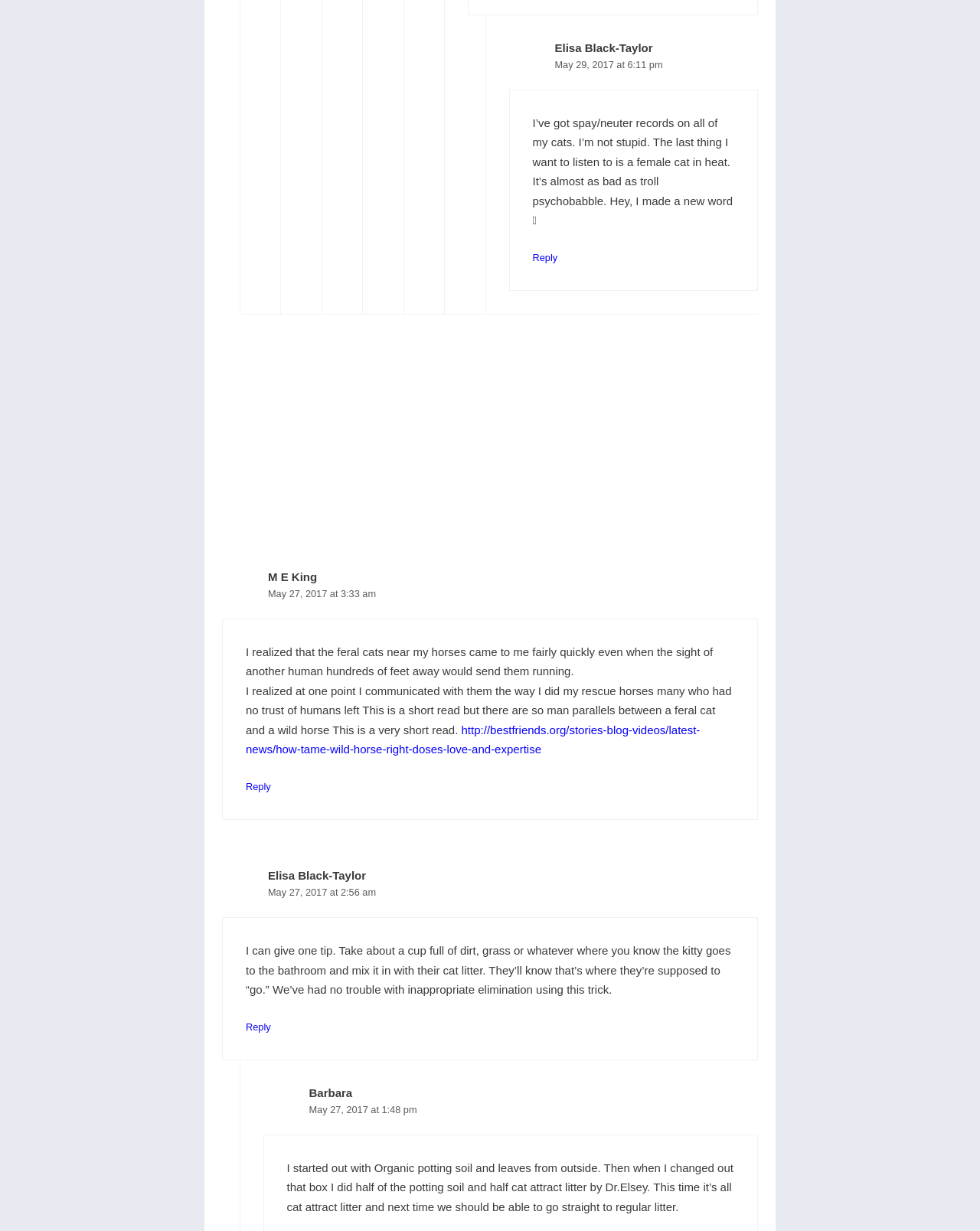What is the advice given by Elisa Black-Taylor?
Examine the screenshot and reply with a single word or phrase.

Mixing dirt with cat litter